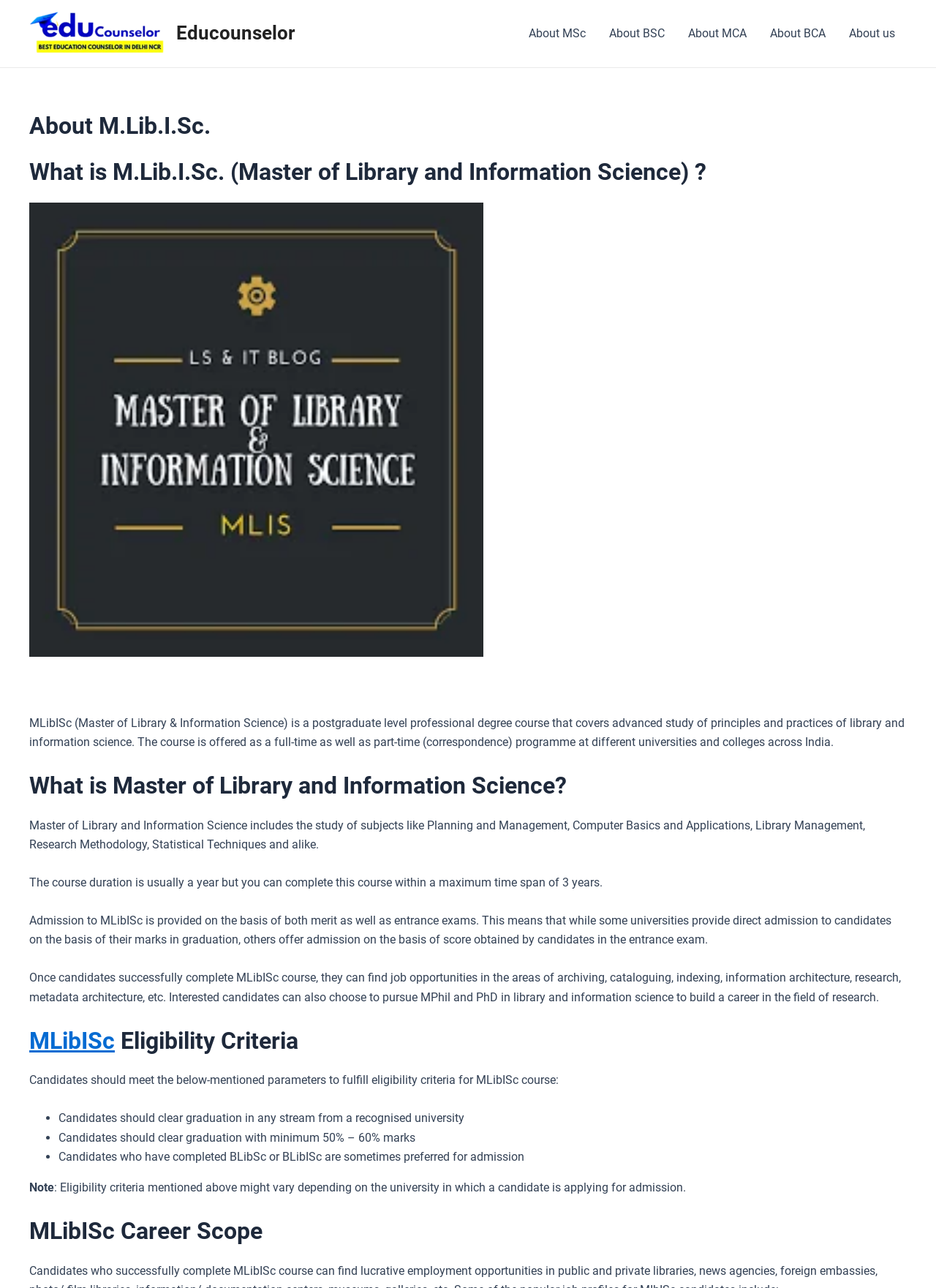Please find the bounding box coordinates of the section that needs to be clicked to achieve this instruction: "Learn about MLibISc Career Scope".

[0.031, 0.945, 0.969, 0.968]